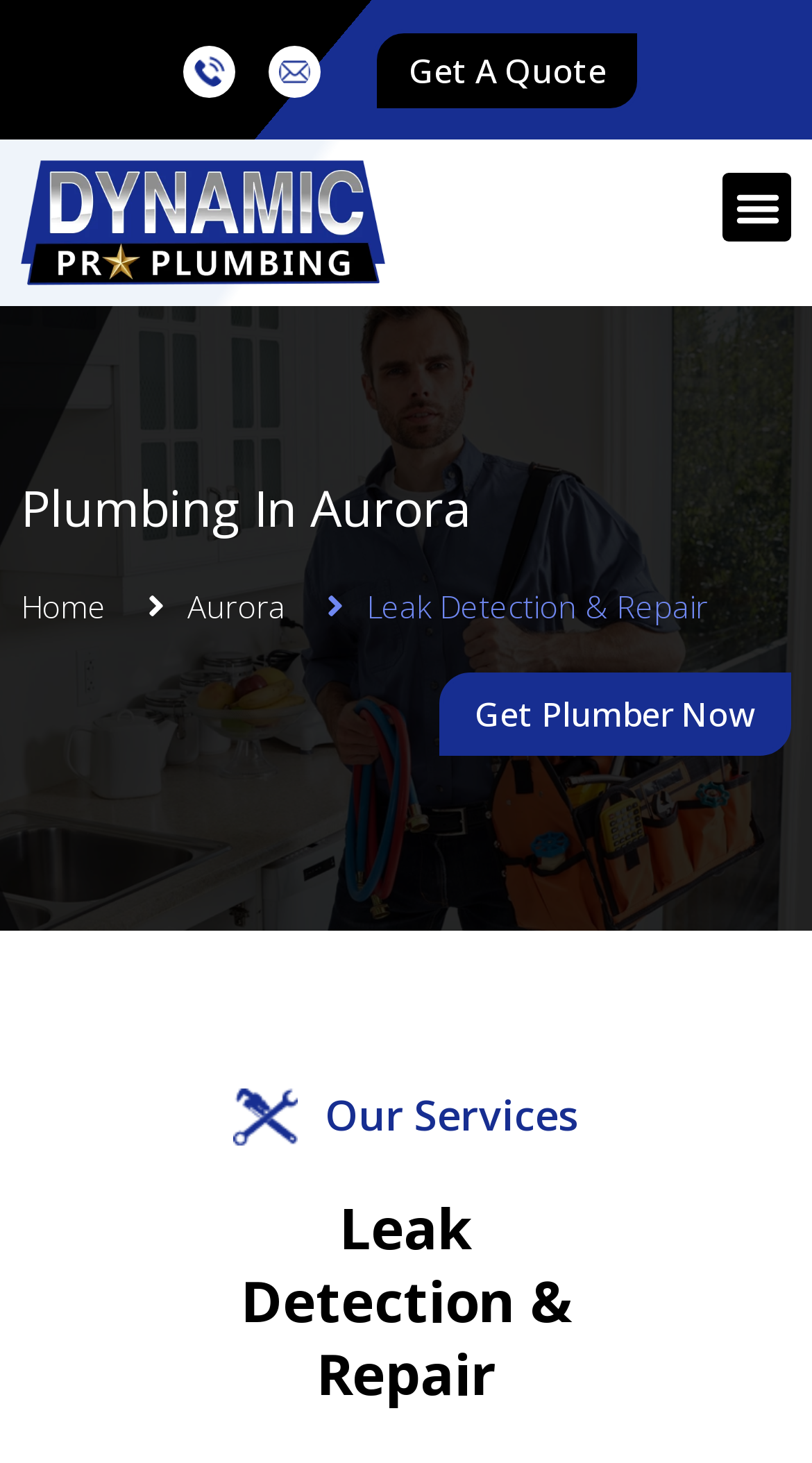Respond to the following question with a brief word or phrase:
What is the main service offered by the company?

Leak Detection & Repair